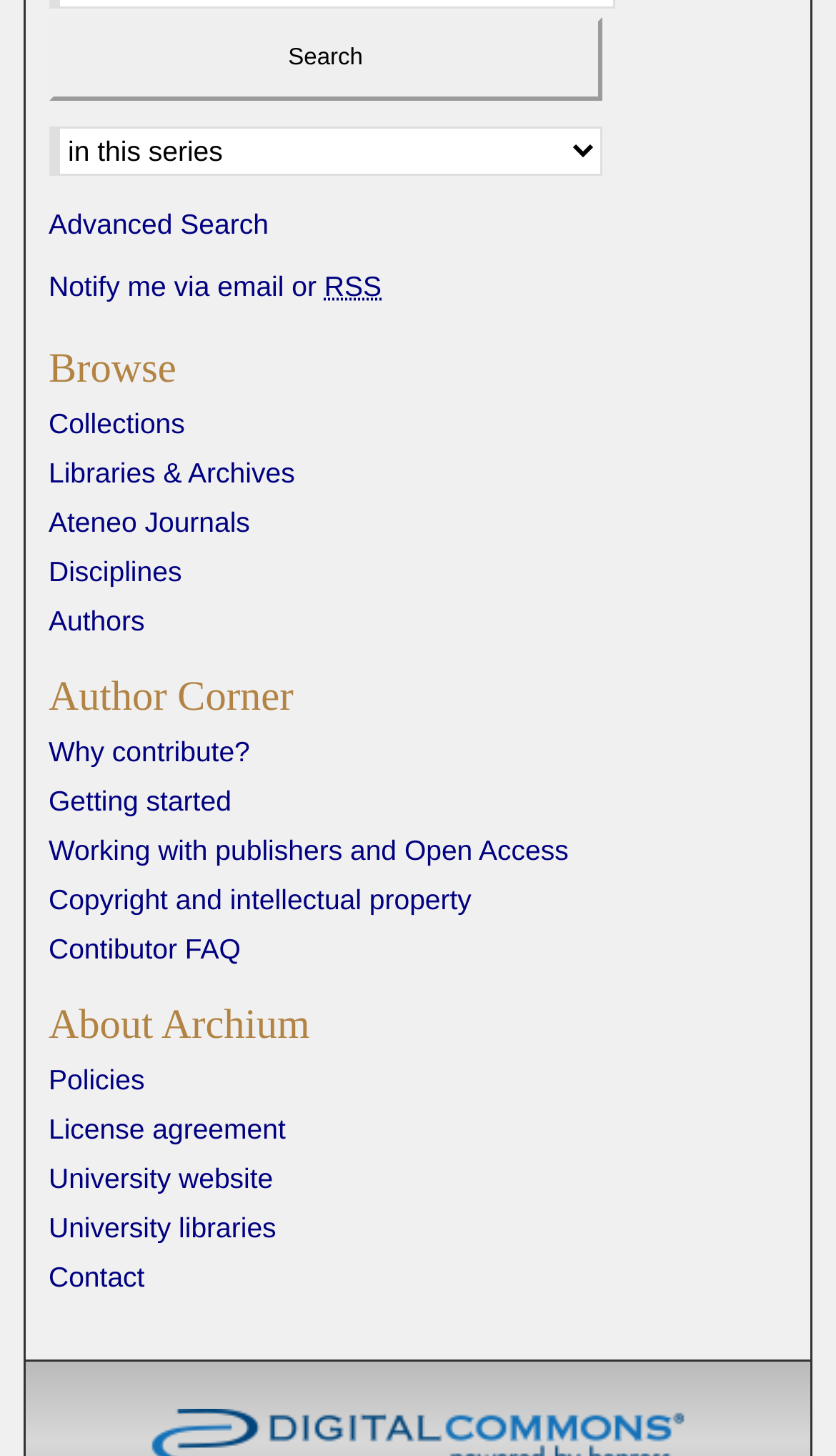Specify the bounding box coordinates of the element's area that should be clicked to execute the given instruction: "Contact Archium". The coordinates should be four float numbers between 0 and 1, i.e., [left, top, right, bottom].

[0.058, 0.837, 0.674, 0.859]